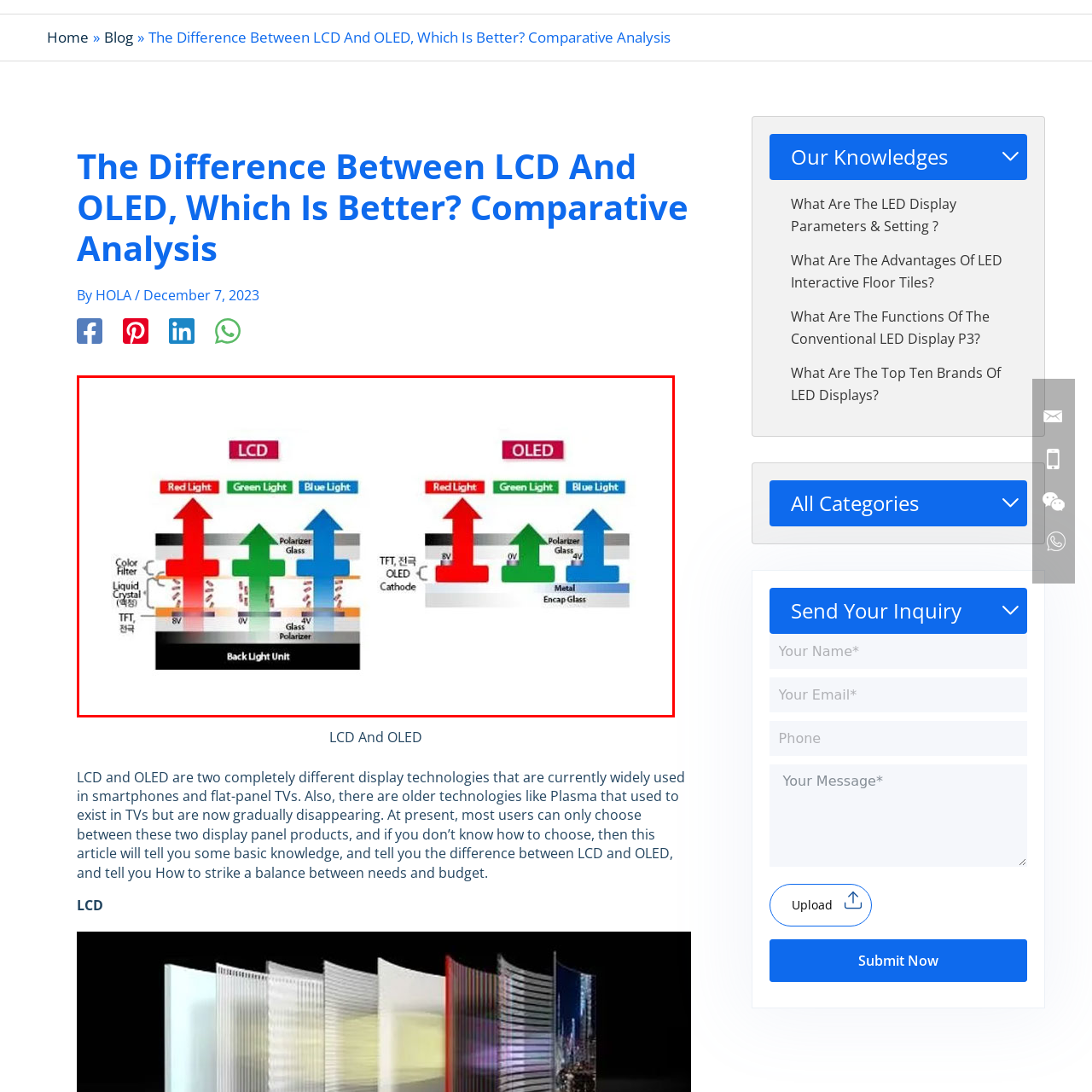Please scrutinize the portion of the image inside the purple boundary and provide an elaborate answer to the question below, relying on the visual elements: 
What are the three colors of light emitted in LCD?

The caption illustrates that the light passes through a series of layers in the LCD structure, including a color filter, and is emitted as red, green, and blue light, which are indicated by arrows in the diagram.